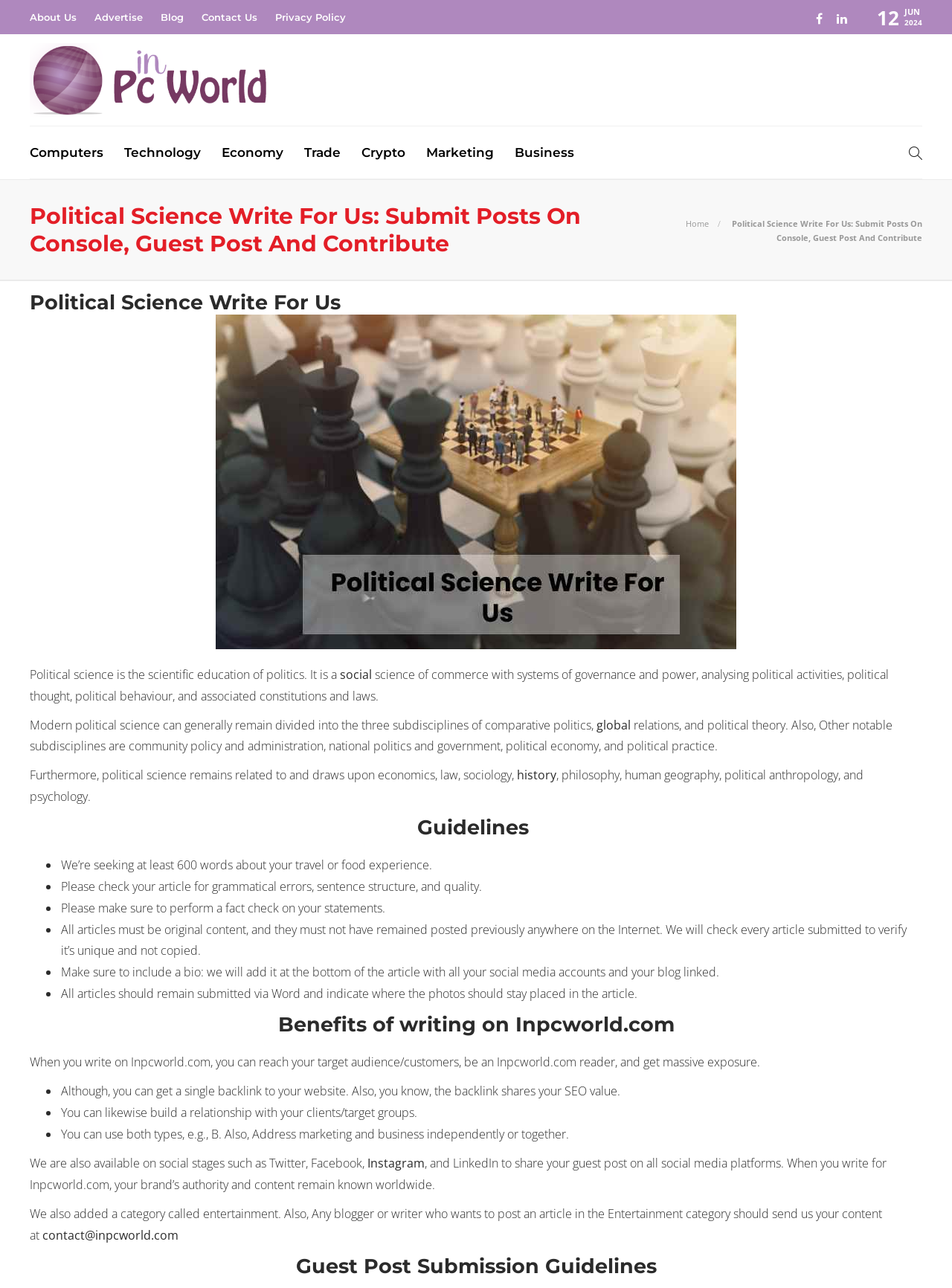Identify the bounding box coordinates necessary to click and complete the given instruction: "Contact us".

[0.041, 0.953, 0.188, 0.965]